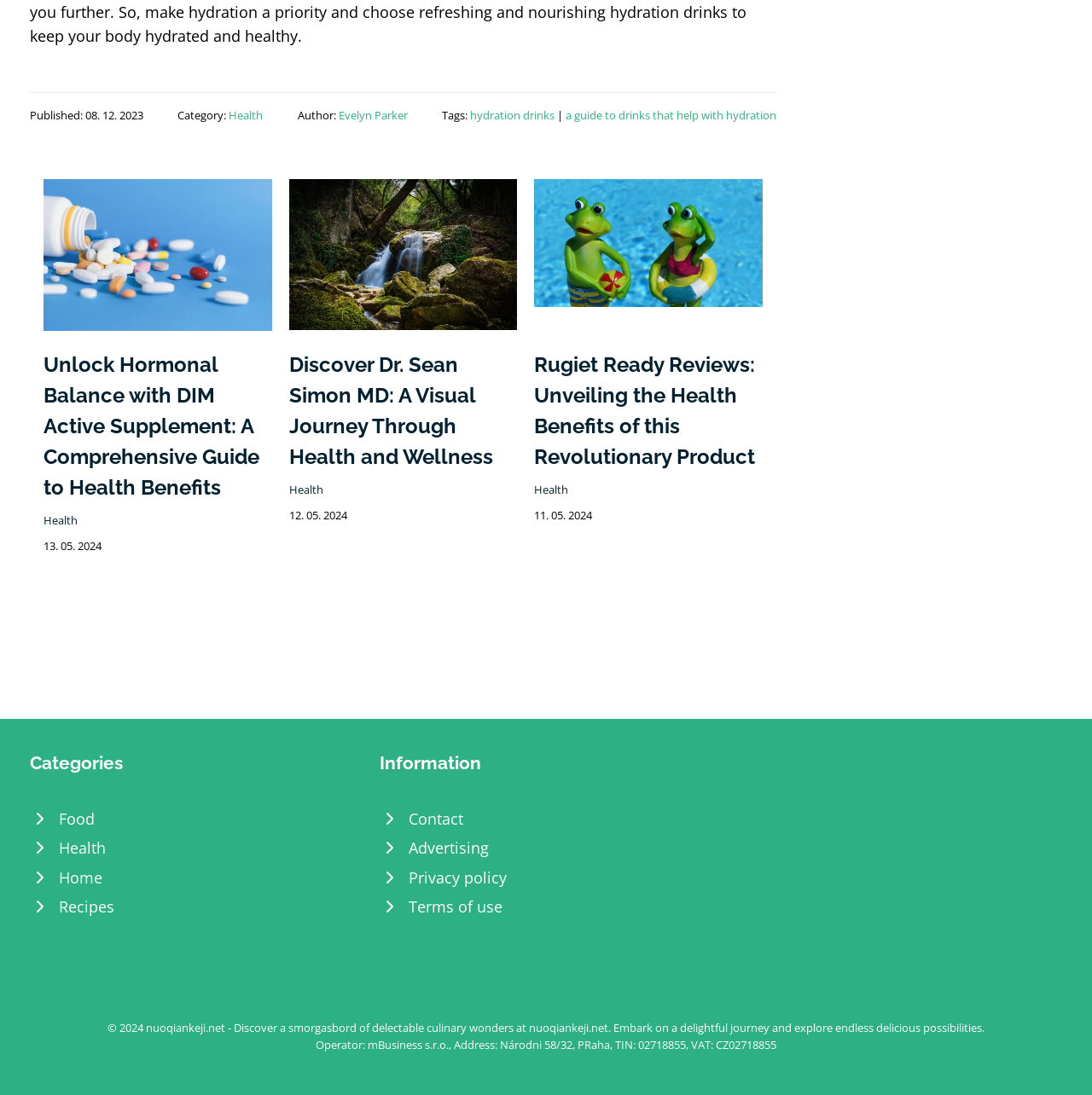Determine the bounding box coordinates of the region I should click to achieve the following instruction: "View the 'Dr. Sean Simon Md Photos'". Ensure the bounding box coordinates are four float numbers between 0 and 1, i.e., [left, top, right, bottom].

[0.265, 0.221, 0.474, 0.24]